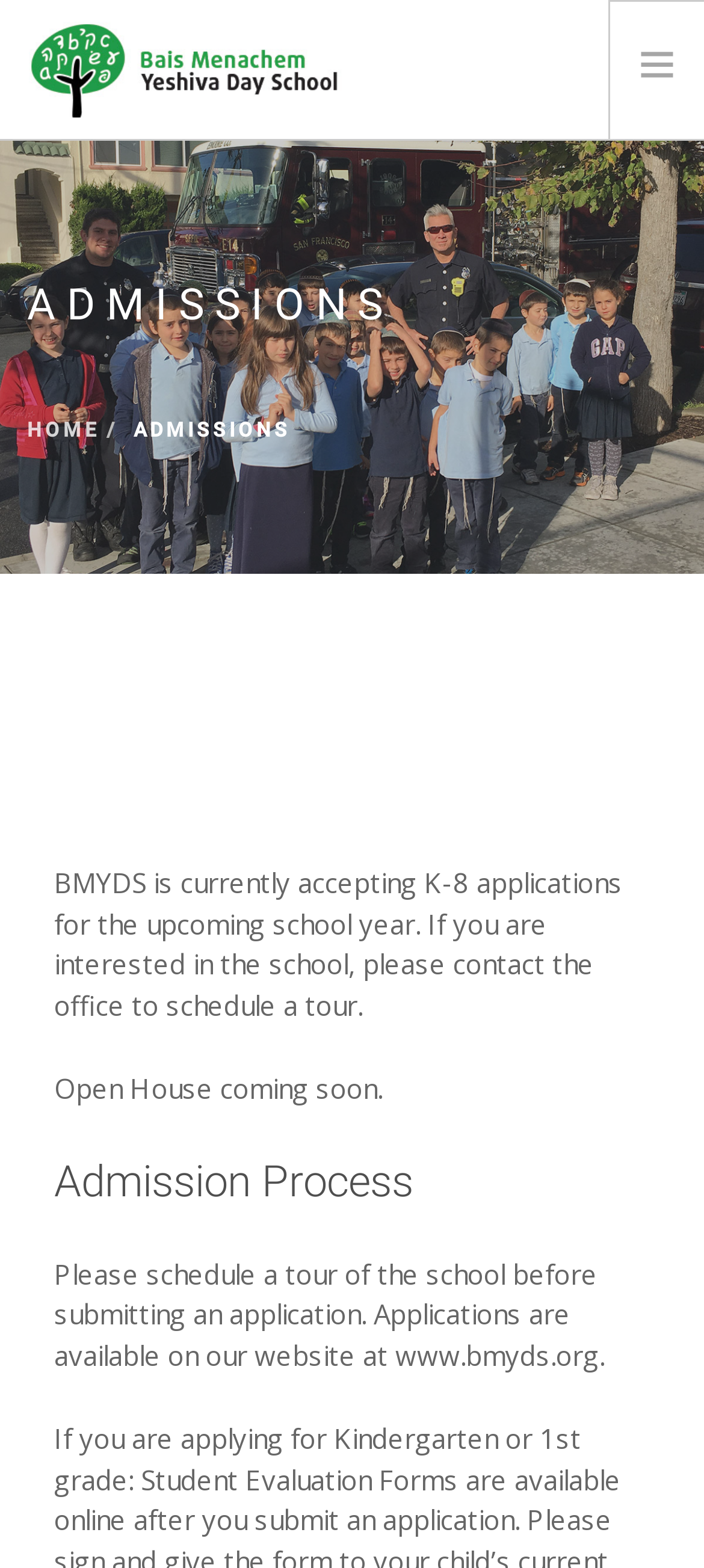What is the current status of K-8 applications?
Please provide a comprehensive answer based on the details in the screenshot.

According to the webpage, BMYDS is currently accepting K-8 applications for the upcoming school year, as stated in the StaticText element with the text 'BMYDS is currently accepting K-8 applications for the upcoming school year. If you are interested in the school, please contact the office to schedule a tour.'